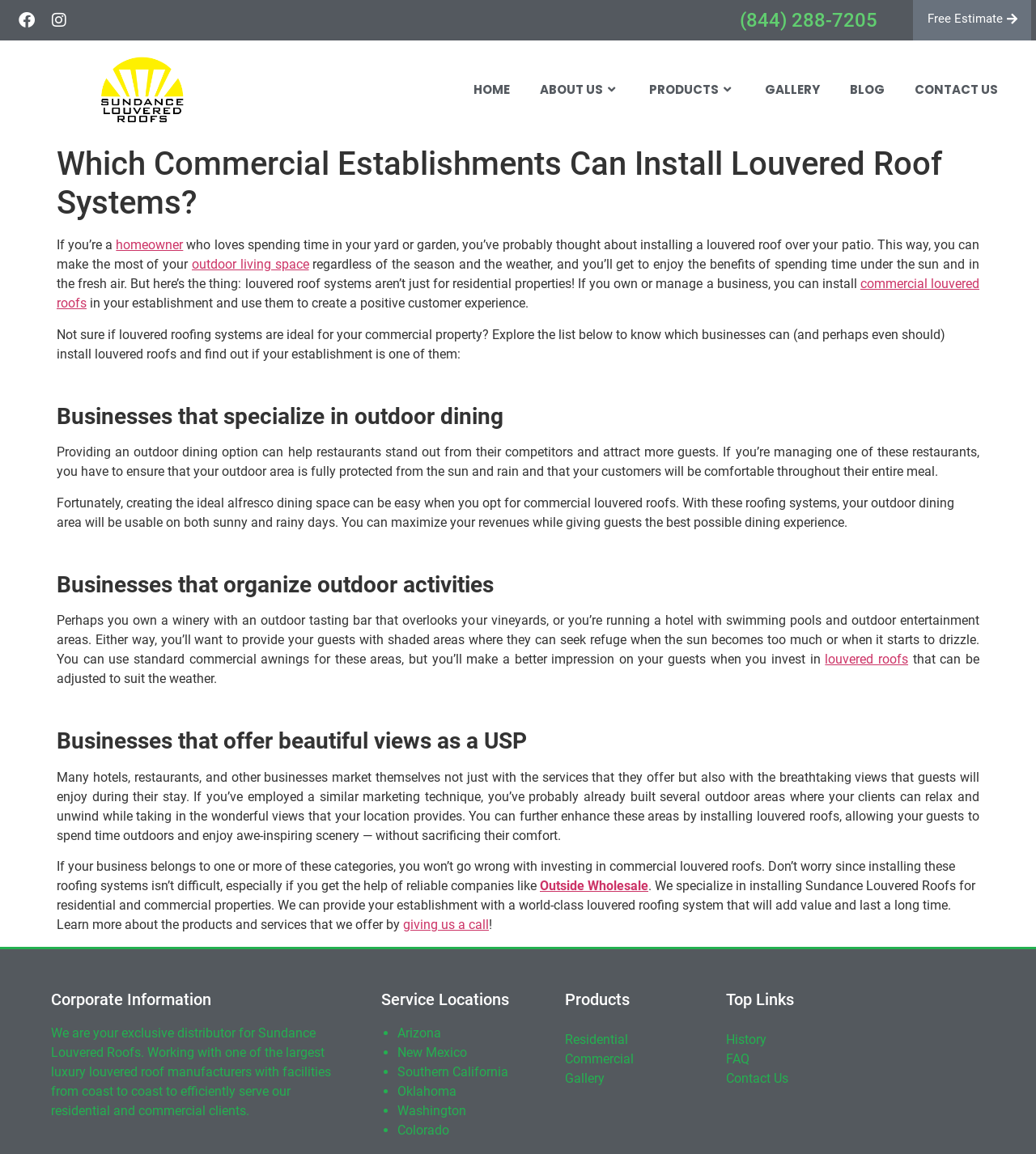Analyze the image and deliver a detailed answer to the question: What is the benefit of installing louvered roofs for outdoor dining areas?

According to the webpage, installing louvered roofs for outdoor dining areas can provide protection from the sun and rain, making the area usable on both sunny and rainy days, and allowing restaurants to maximize their revenues while giving guests the best possible dining experience.